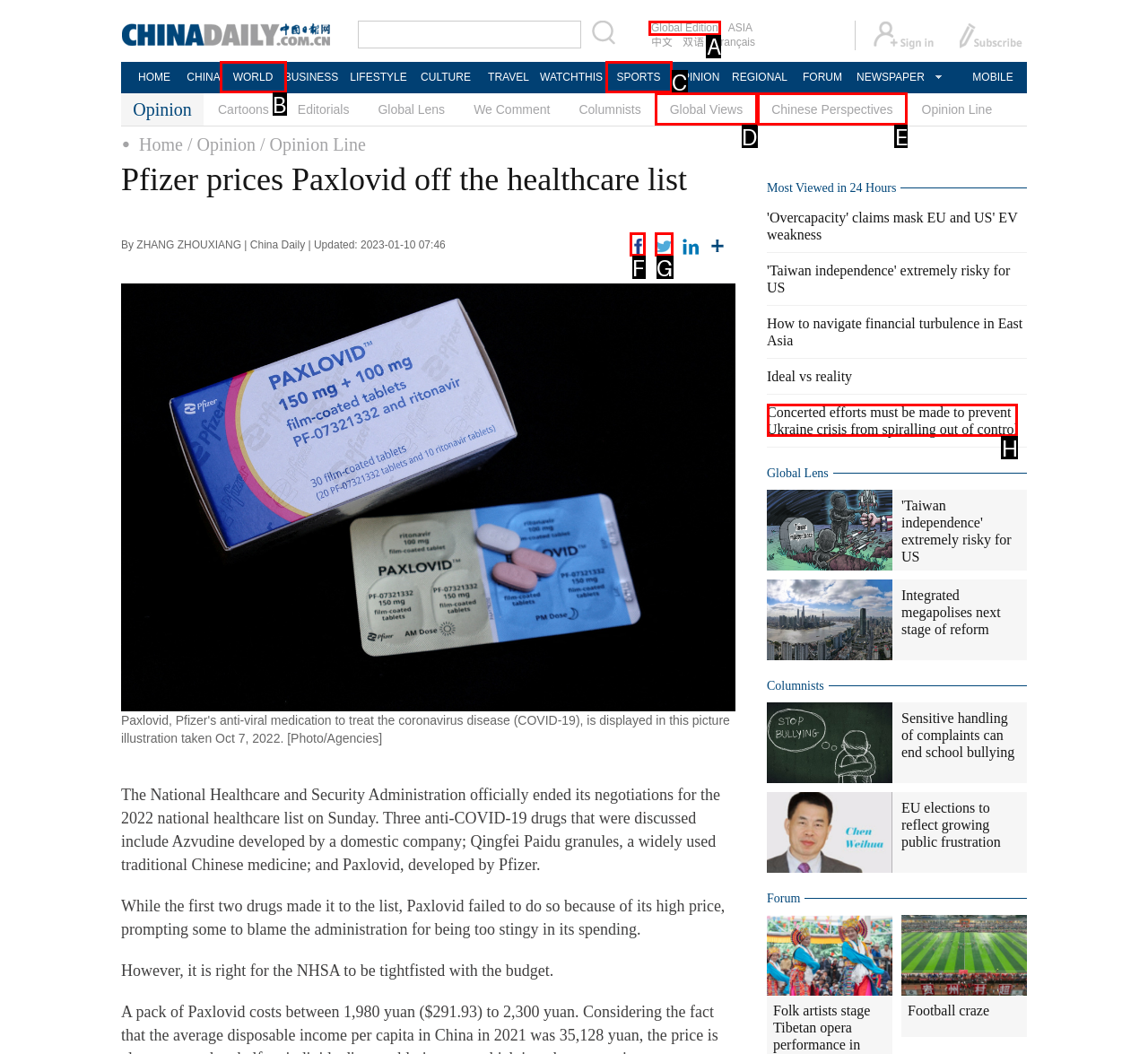Point out the letter of the HTML element you should click on to execute the task: Share the article on Facebook
Reply with the letter from the given options.

F